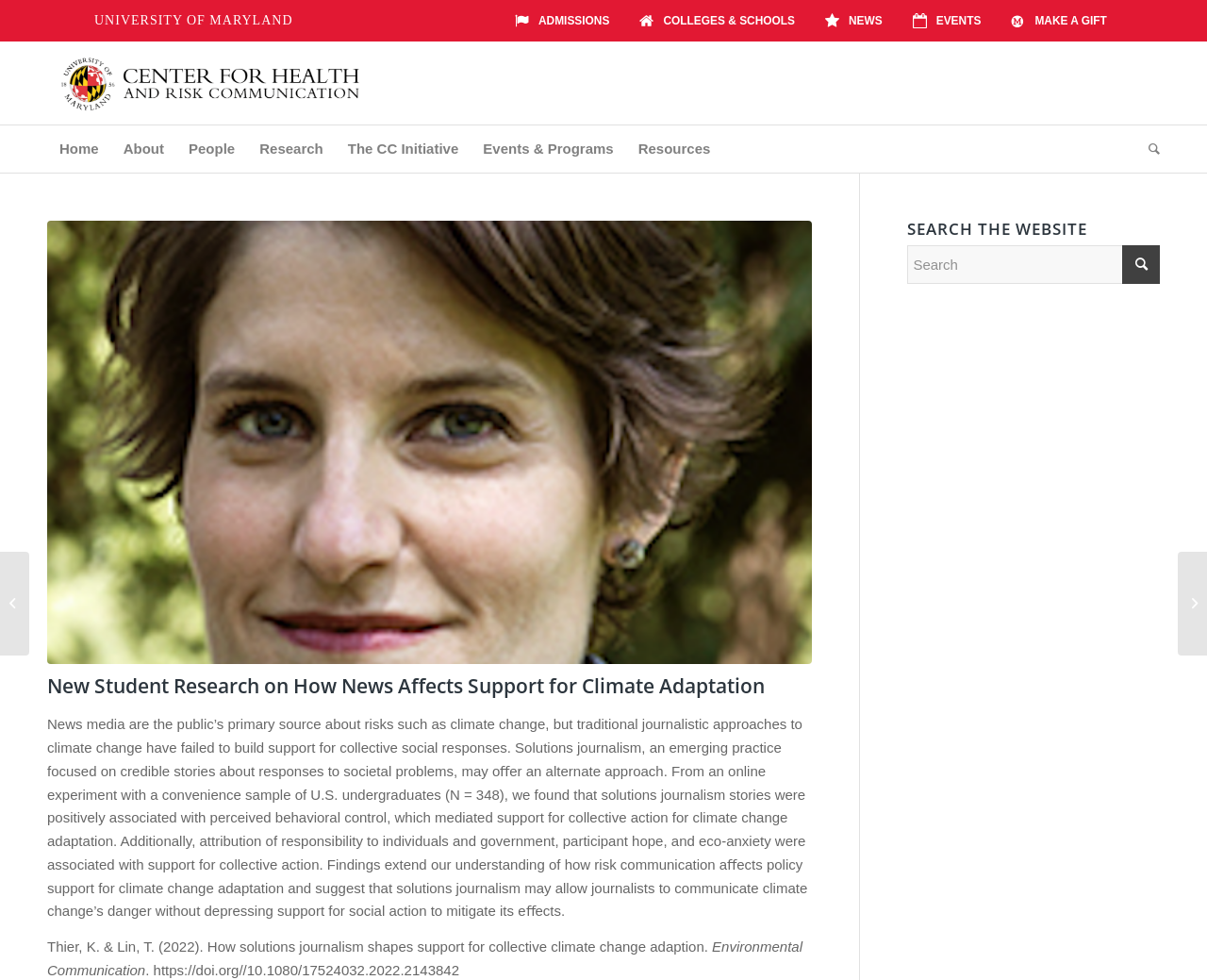What is the name of the journal where the research was published?
Please answer the question with a single word or phrase, referencing the image.

Environmental Communication